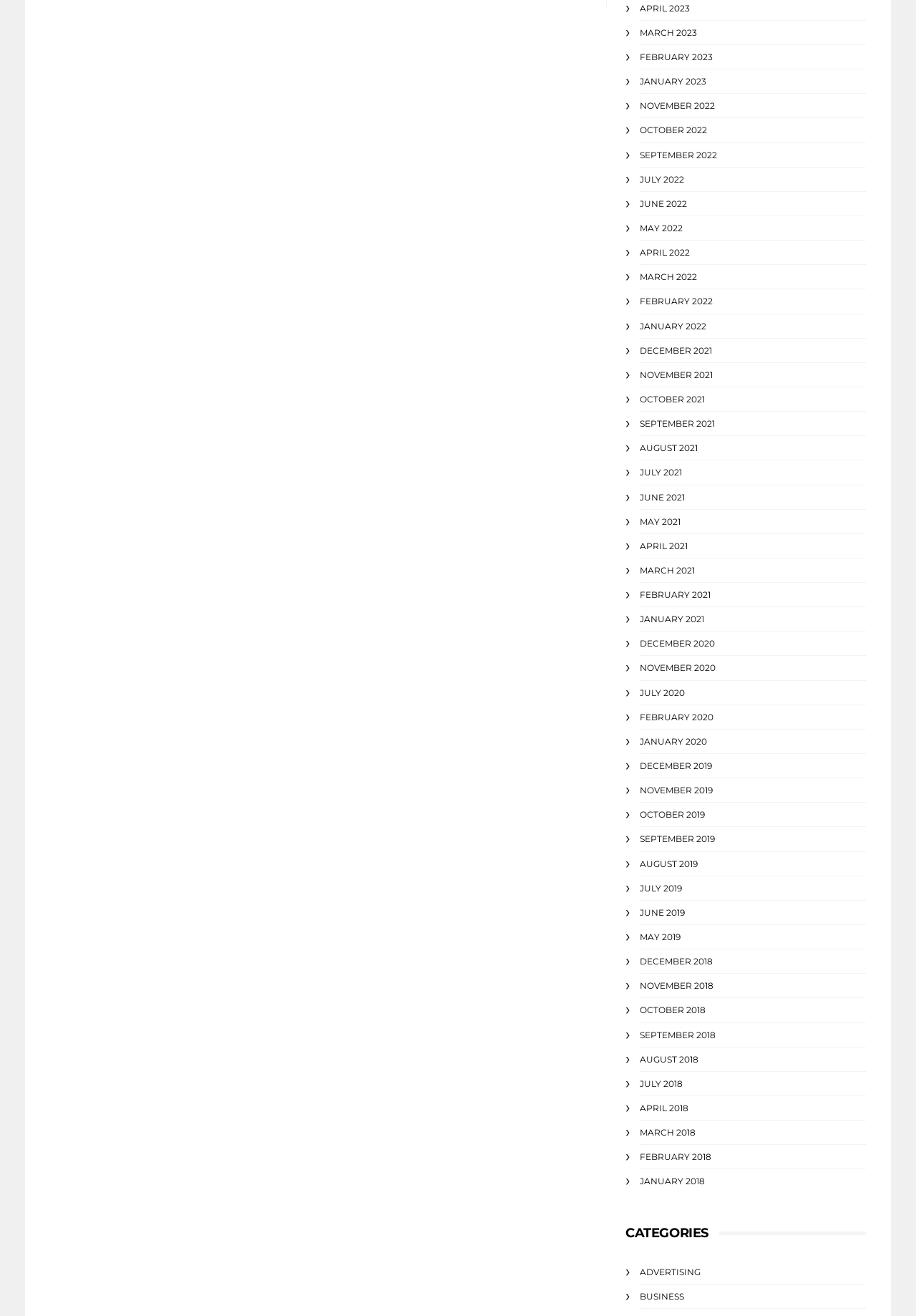How many categories are listed?
Please provide a single word or phrase as your answer based on the screenshot.

2